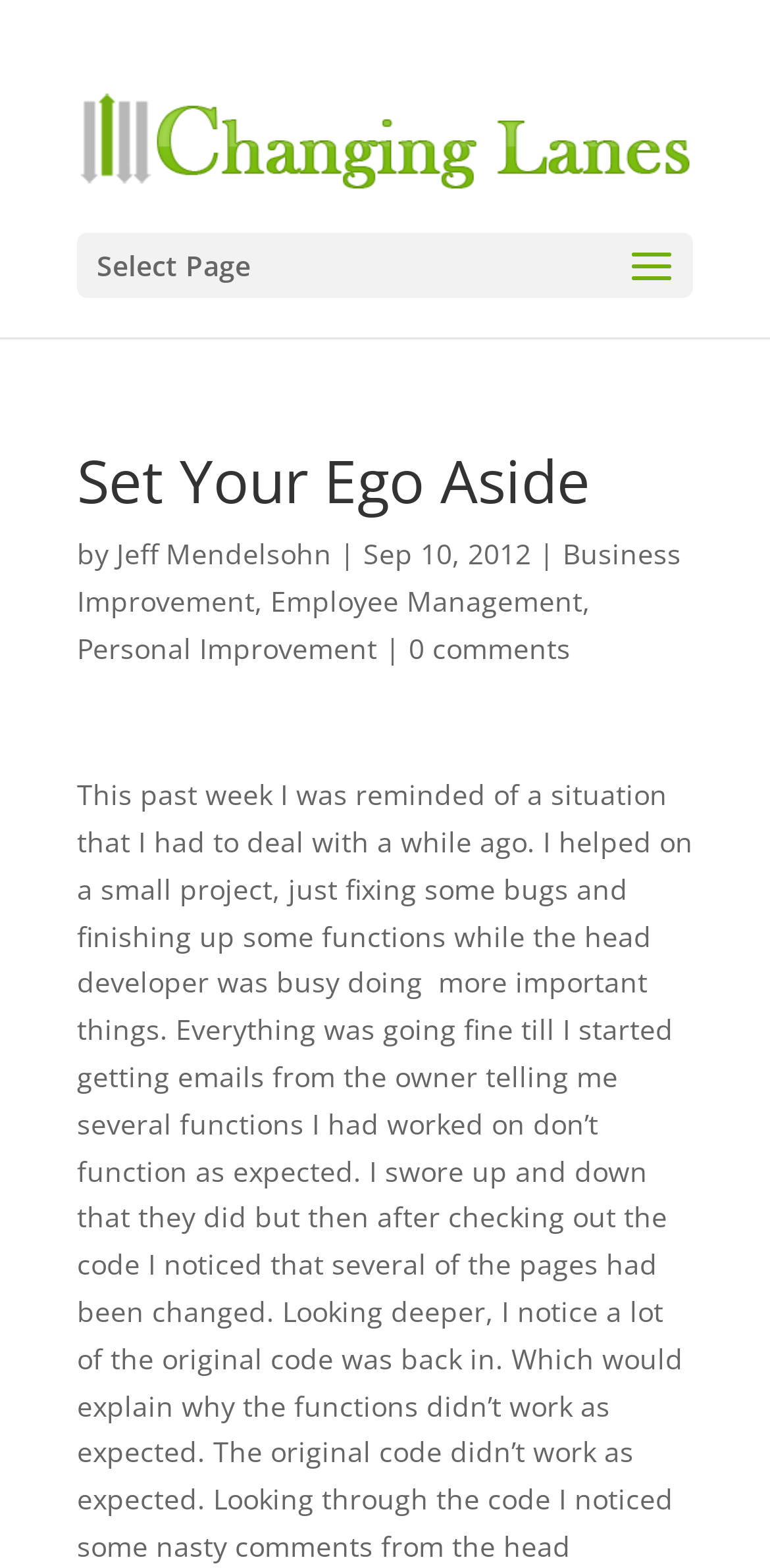Please give a concise answer to this question using a single word or phrase: 
What is the company name?

Changing Lanes, LLC